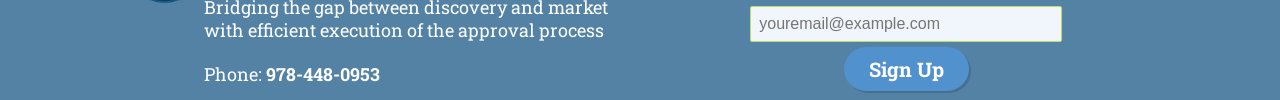Describe all the elements in the image with great detail.

The image showcases a section from a website dedicated to enhancing business processes. Prominently displayed is the slogan, "Bridging the gap between discovery and market with efficient execution of the approval process," conveying the firm's mission and value proposition. Below this, a contact detail is provided, stating the phone number as "978-448-0953," making it easy for clients or interested parties to reach out.

In addition, there's a user interface element featuring a text box labeled "Email Address" where visitors can input their emails, enhancing customer engagement. This is complemented by a clear "Sign Up" button, inviting users to subscribe to newsletters or updates. The background maintains a calming blue tone that aligns with professional aesthetics, ensuring a user-friendly experience while emphasizing the brand's identity.